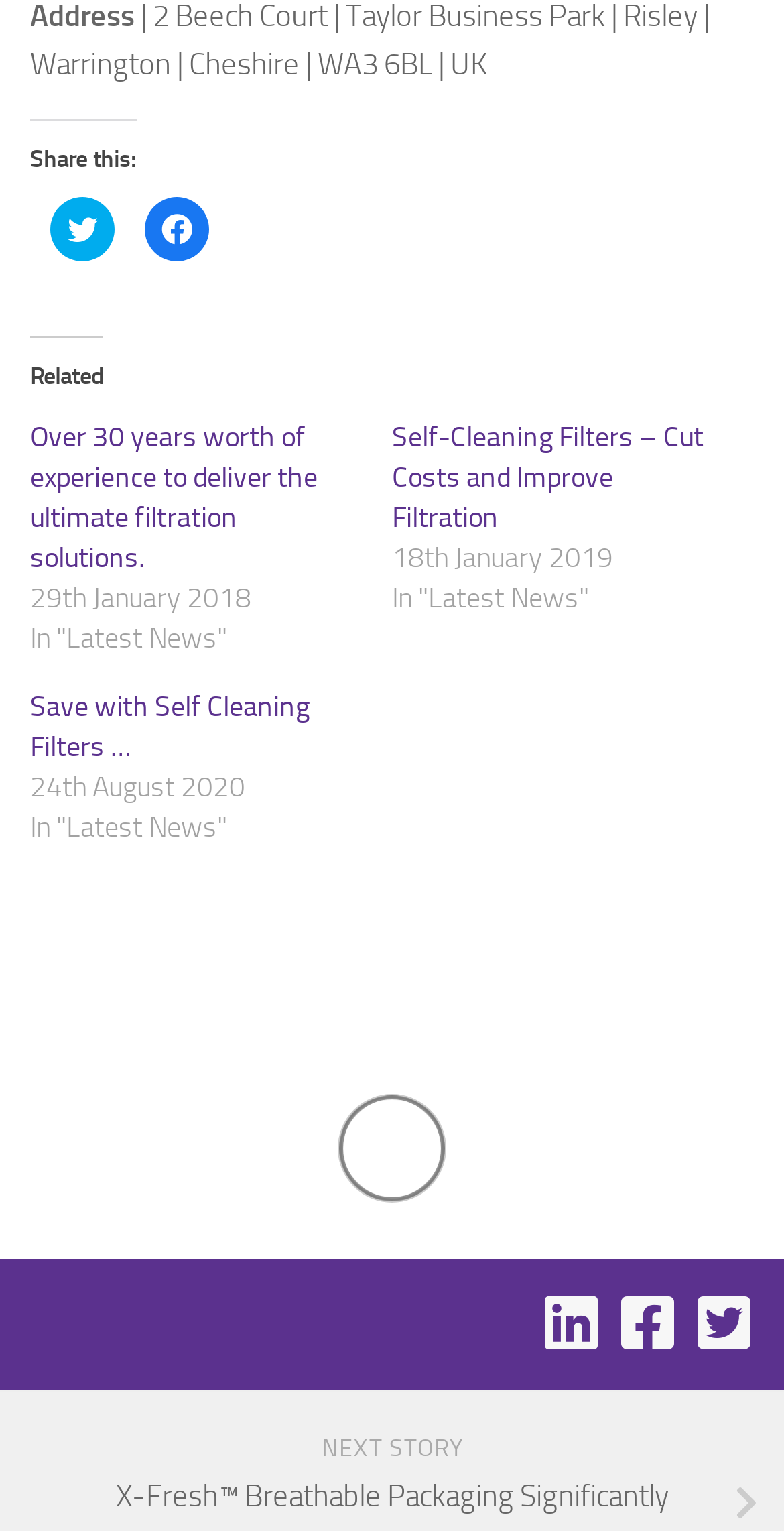What type of content is listed below 'Related'?
Look at the screenshot and respond with one word or a short phrase.

News articles